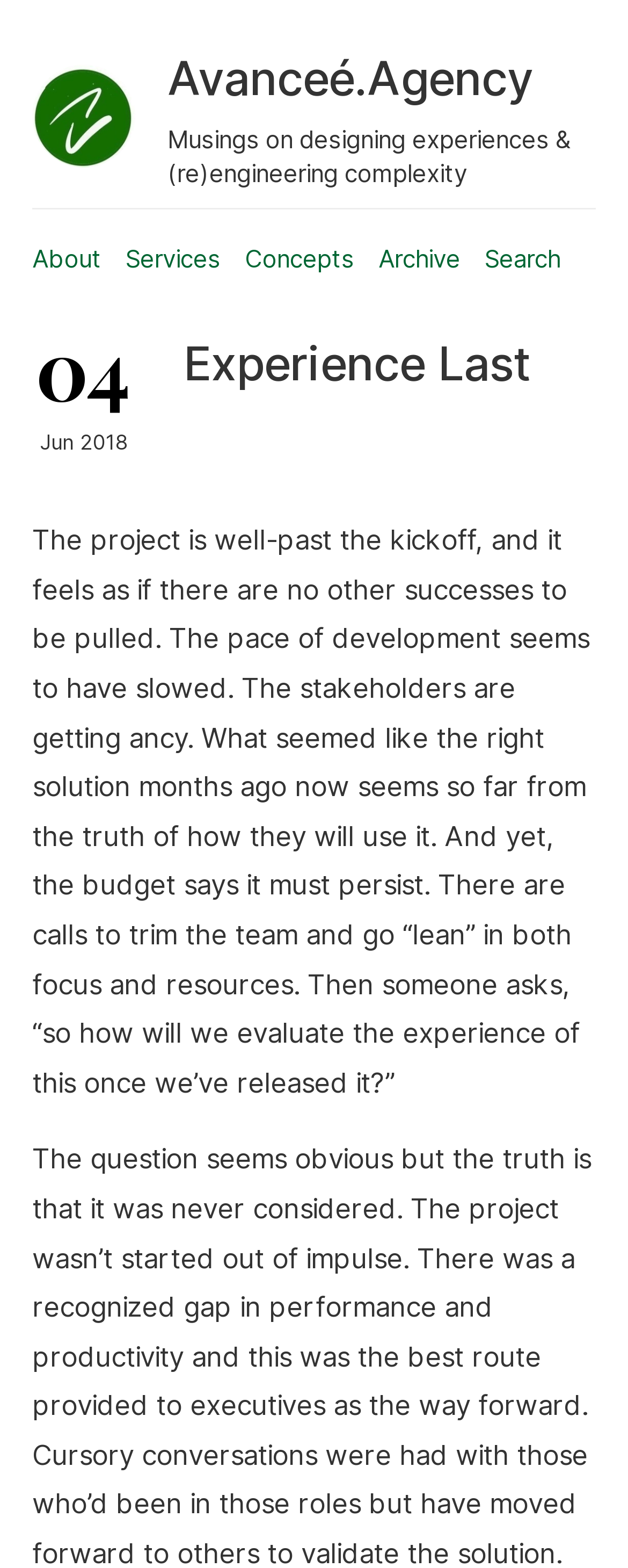Bounding box coordinates are specified in the format (top-left x, top-left y, bottom-right x, bottom-right y). All values are floating point numbers bounded between 0 and 1. Please provide the bounding box coordinate of the region this sentence describes: Archive

[0.603, 0.156, 0.733, 0.175]